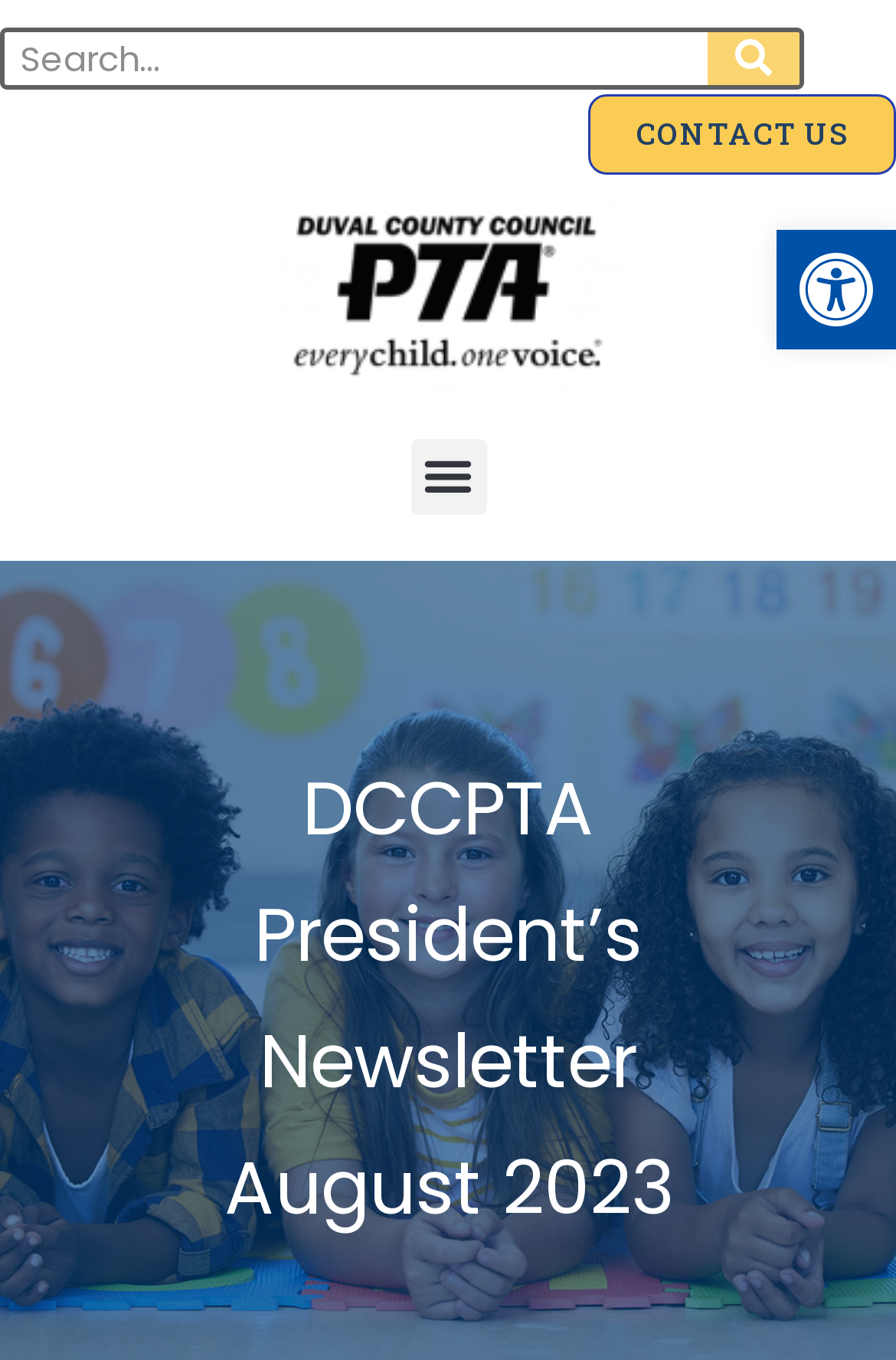What is the state of the menu toggle button?
Using the visual information, respond with a single word or phrase.

Not expanded